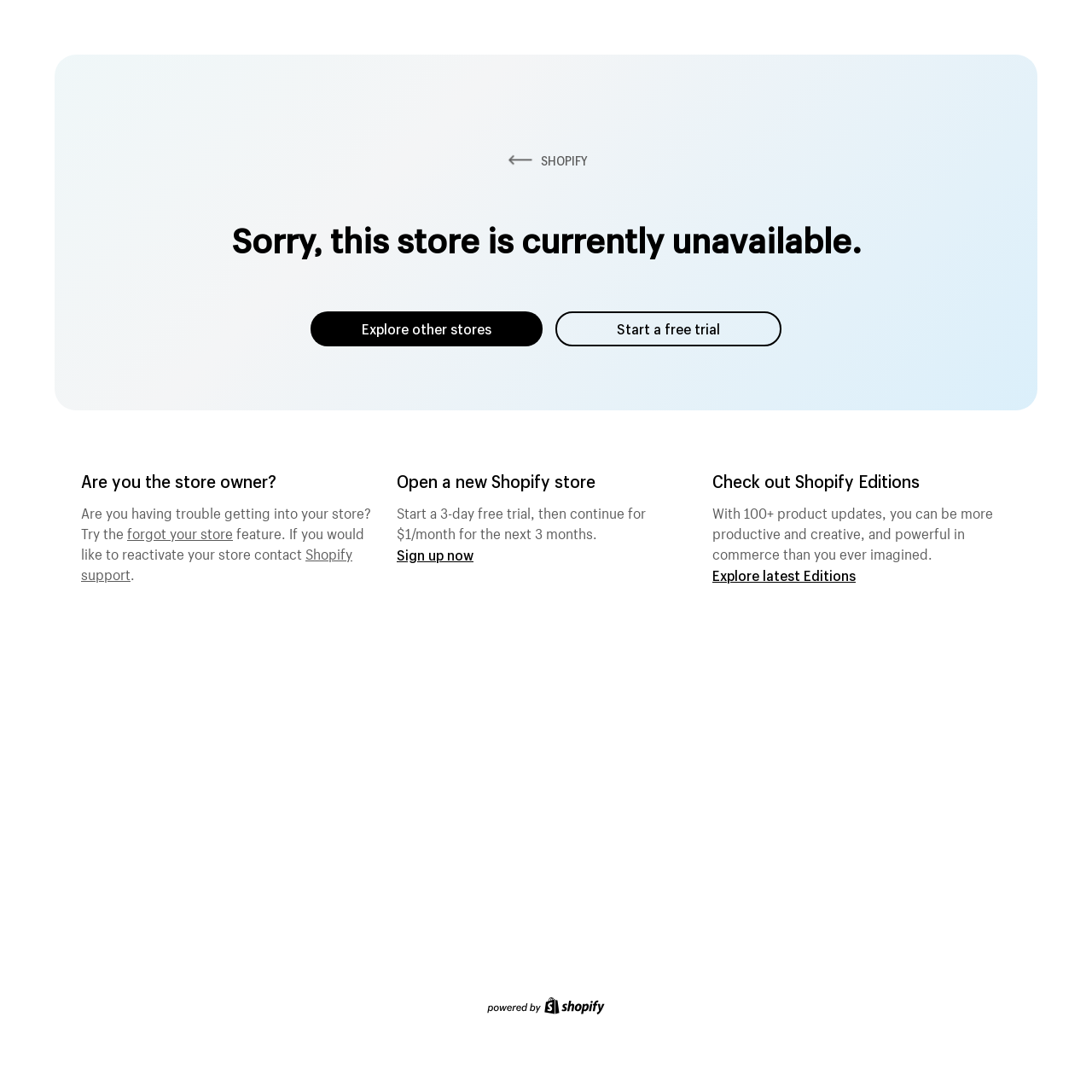What is the purpose of Shopify Editions?
Using the visual information, answer the question in a single word or phrase.

product updates